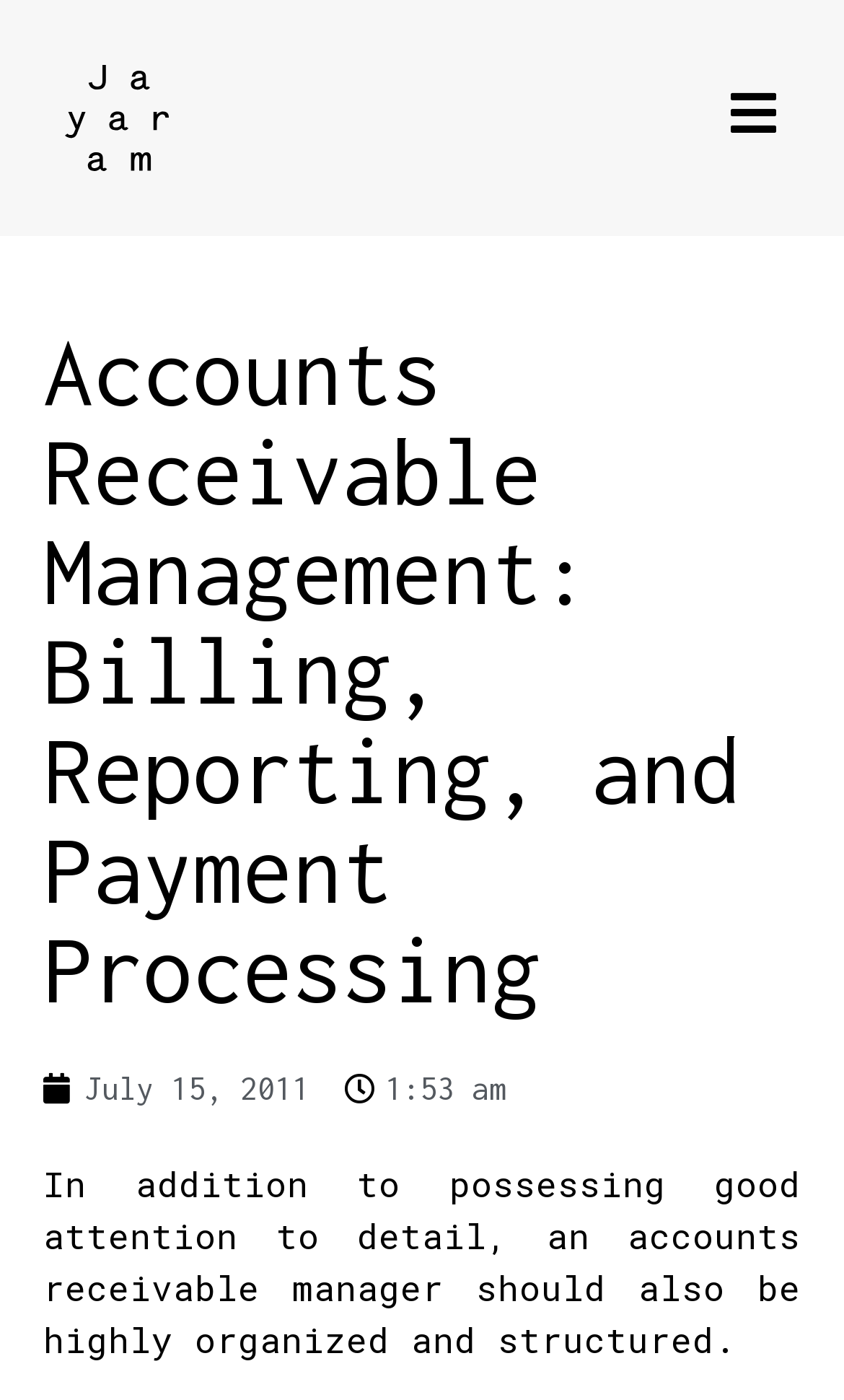Locate and provide the bounding box coordinates for the HTML element that matches this description: "July 15, 2011".

[0.051, 0.759, 0.367, 0.797]